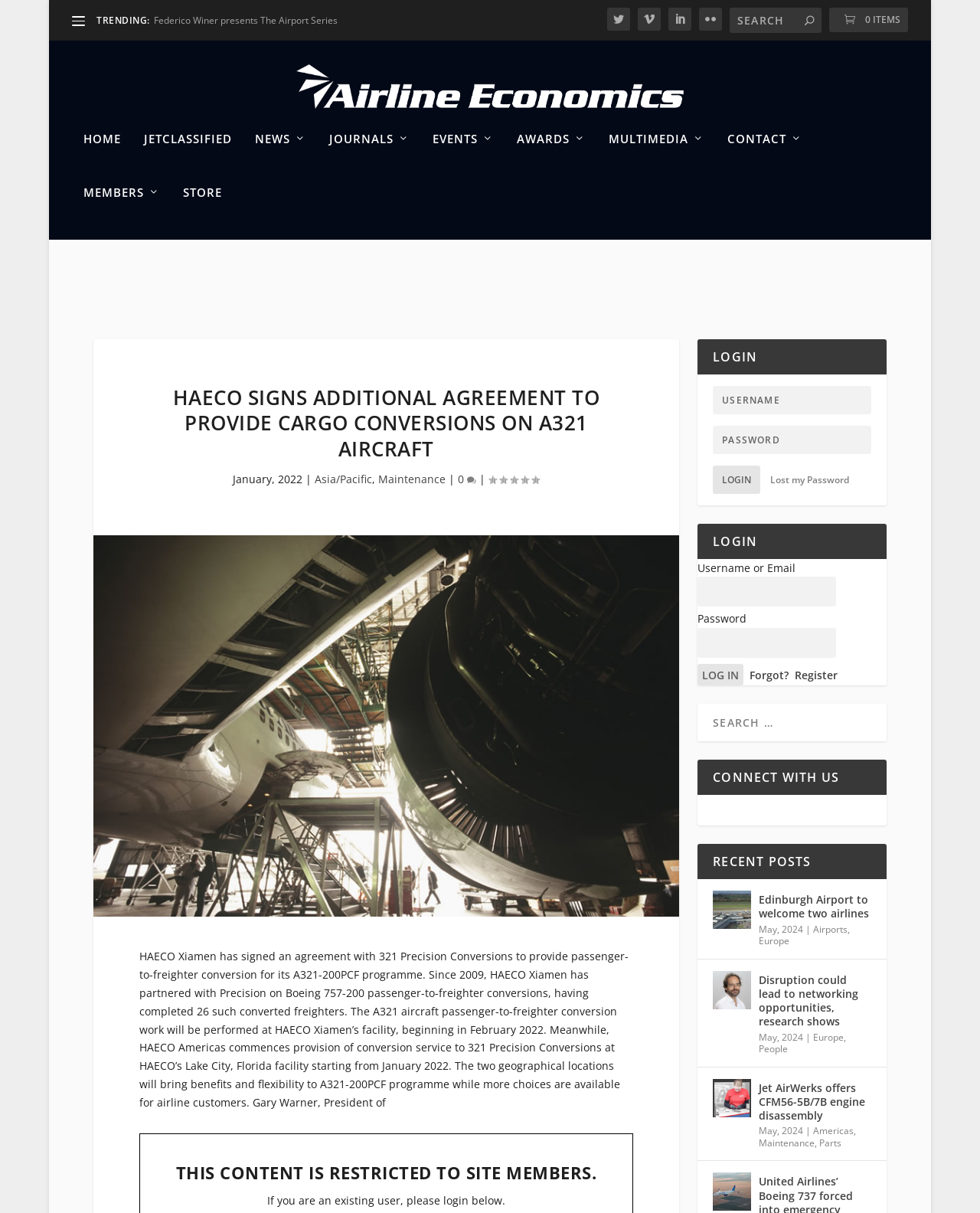Please determine the bounding box coordinates of the section I need to click to accomplish this instruction: "Search for something".

None